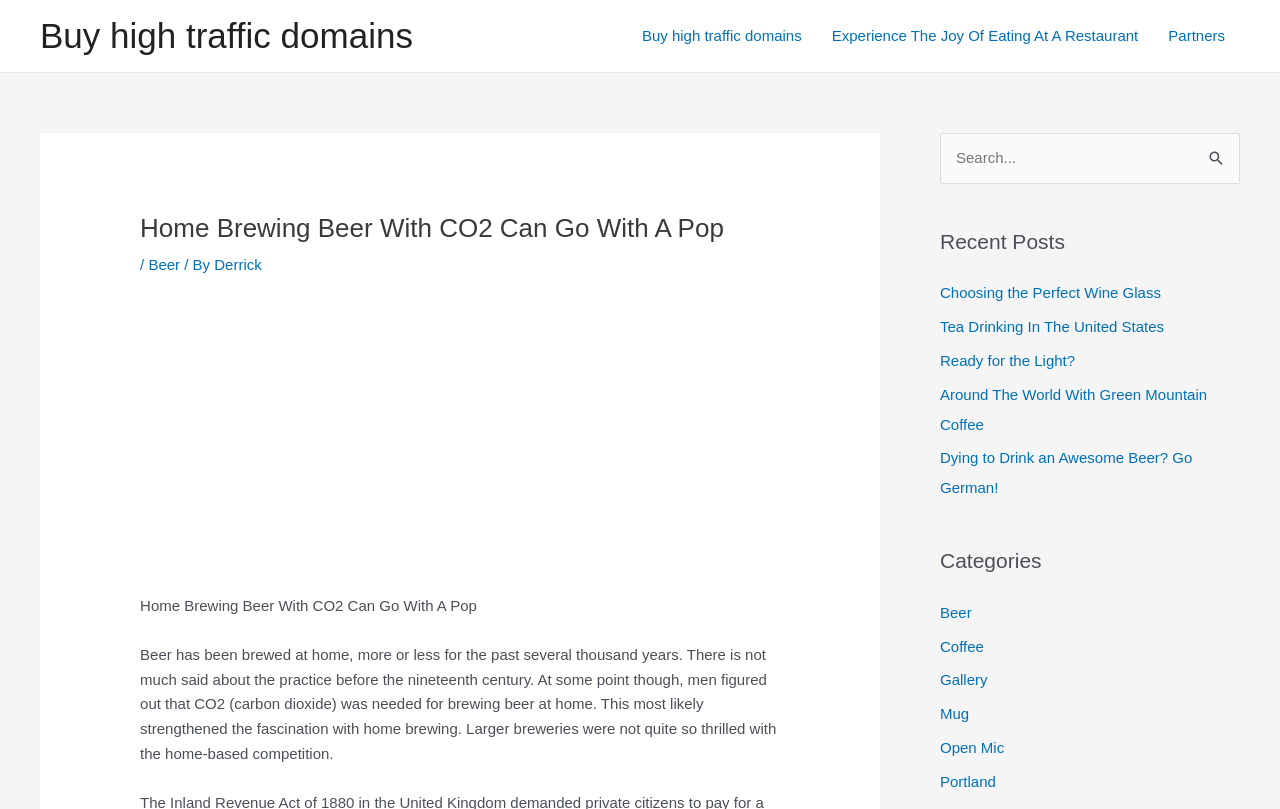Consider the image and give a detailed and elaborate answer to the question: 
What is the author of the webpage's content?

The author of the webpage's content is Derrick, which can be inferred from the link 'Derrick' in the header section of the webpage.